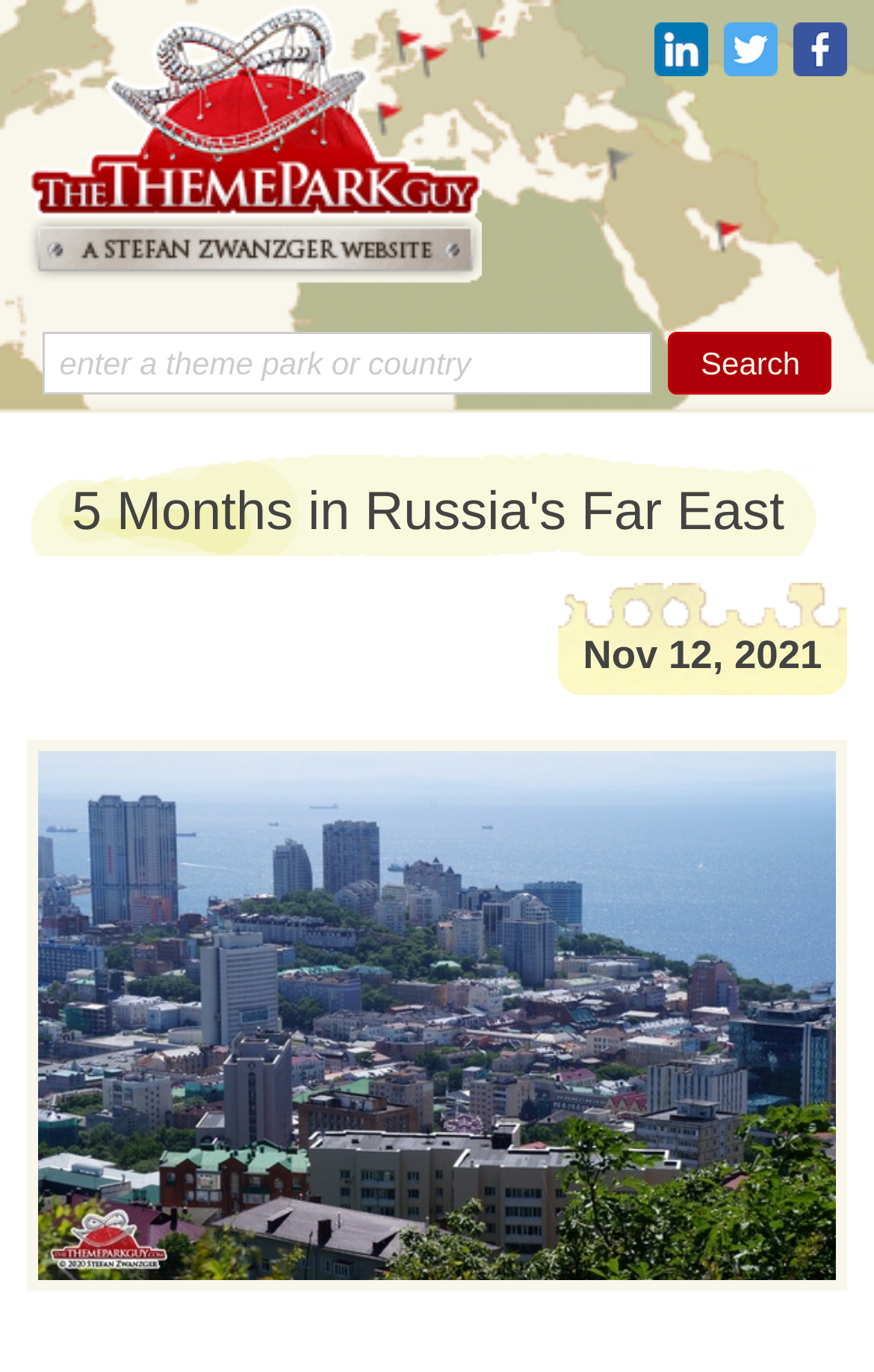What is the date of the blog post? Examine the screenshot and reply using just one word or a brief phrase.

Nov 12, 2021